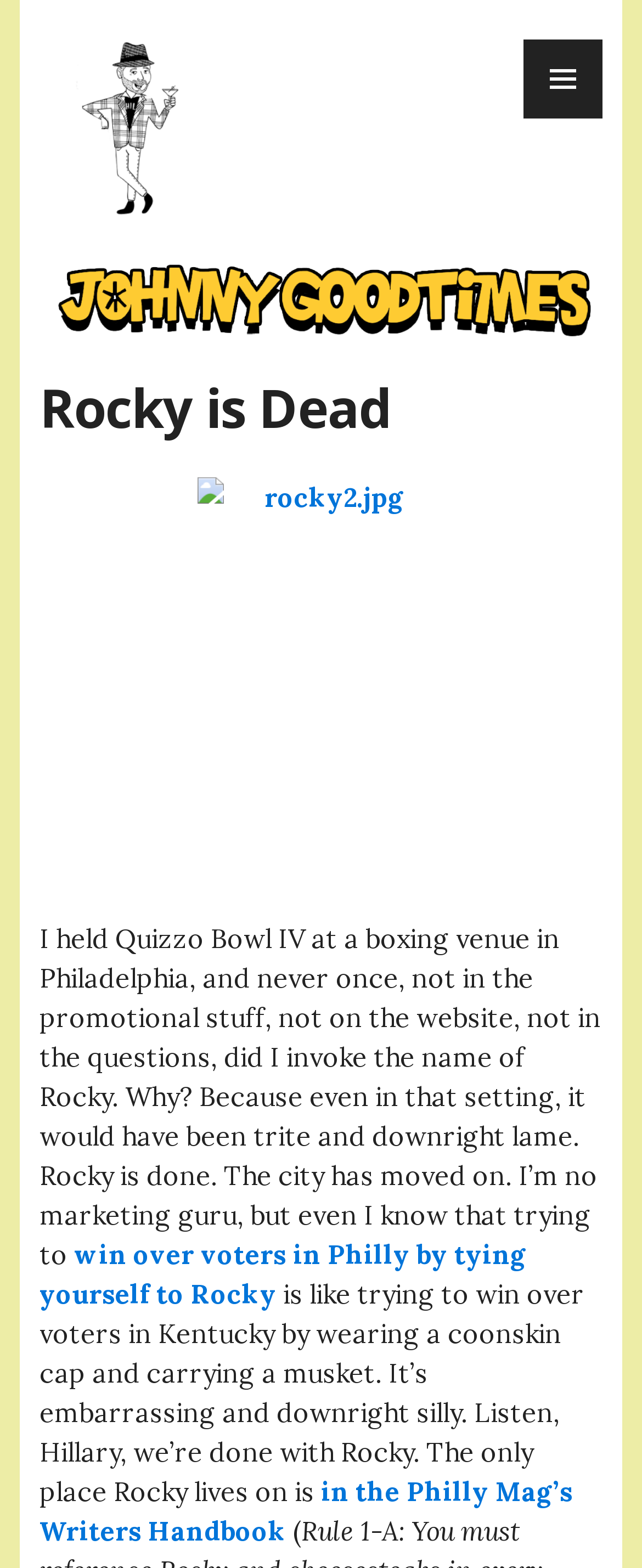Give a complete and precise description of the webpage's appearance.

The webpage is about an article titled "Rocky is Dead" by Johnny Goodtimes. At the top left, there is a link with no text, followed by a link with the author's name, Johnny Goodtimes. To the right of these links, there is a button labeled "PRIMARY MENU". 

Below the author's name, there is a header section with the title "Rocky is Dead". Underneath the title, there is an image of a boxing-related scene, likely from the movie Rocky, taking up a significant portion of the page. 

The main content of the article starts below the image, where the author explains why they didn't invoke the name of Rocky while organizing an event at a boxing venue in Philadelphia. The text is divided into several paragraphs, with a few links scattered throughout, including one to an image file named "rocky2.jpg" and another to the "Philly Mag's Writers Handbook". The article's tone is informal and conversational, with the author using analogies to make their point about why Rocky is no longer relevant.